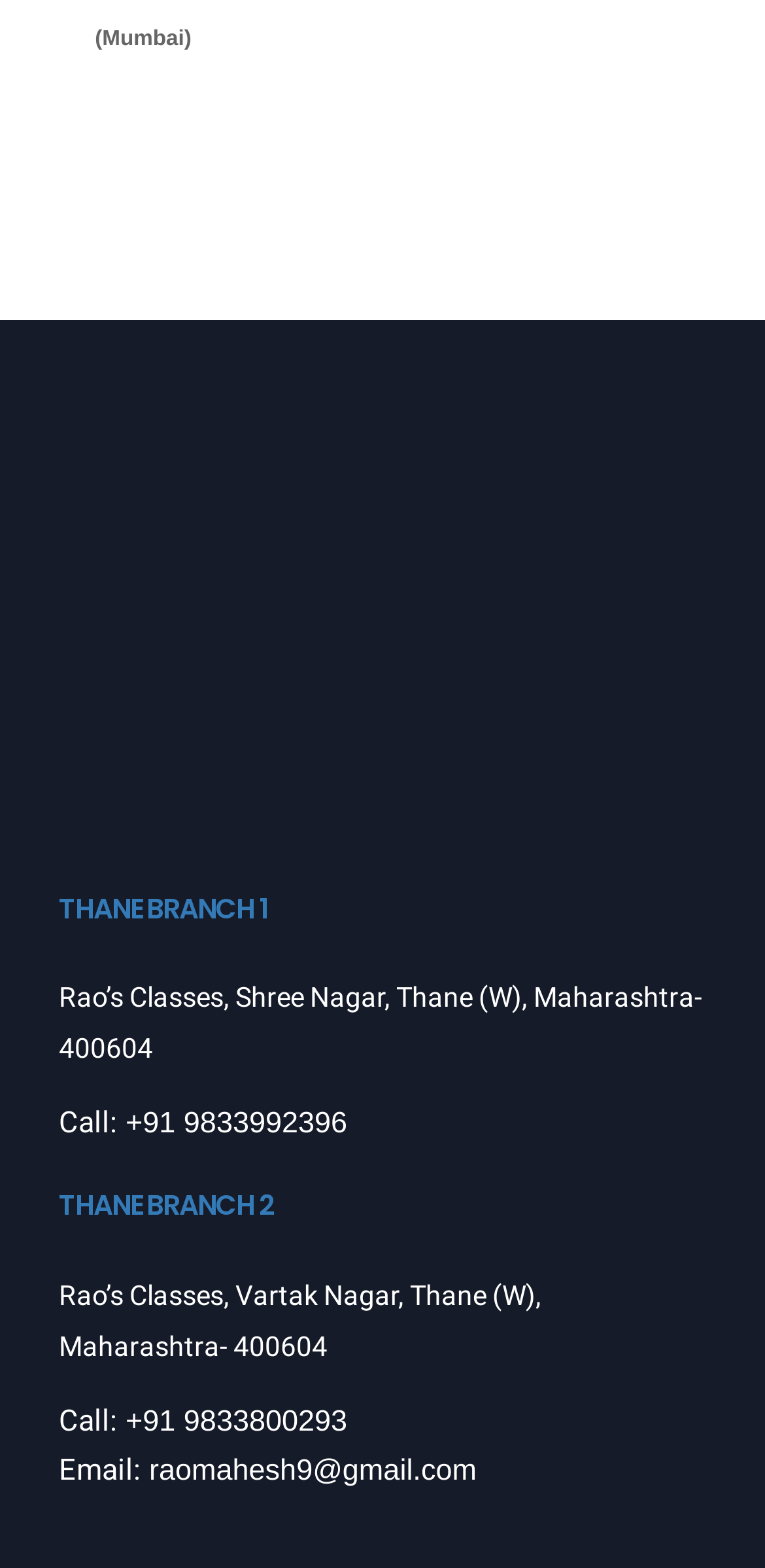Please determine the bounding box coordinates for the element with the description: "Menu".

None